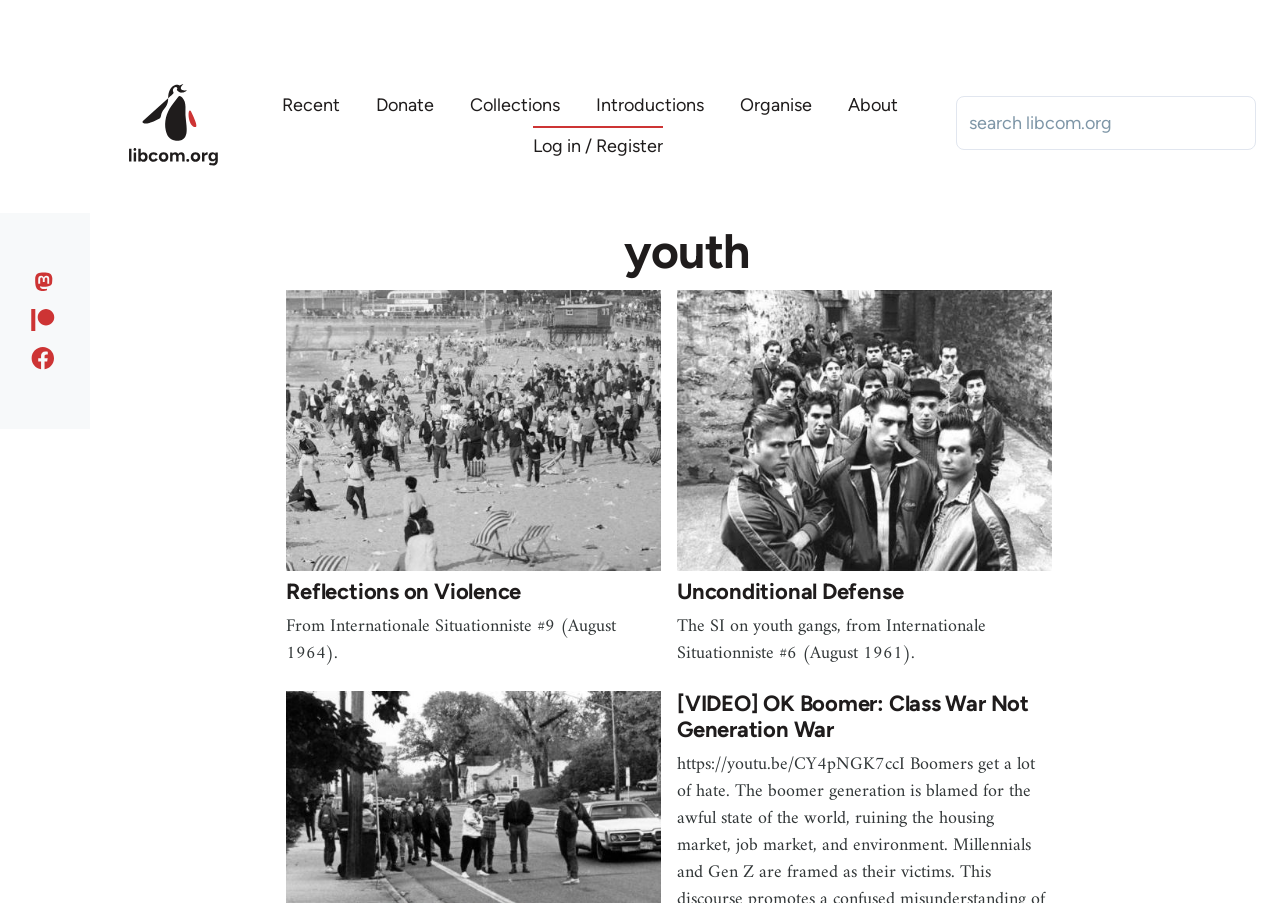How can users support this webpage?
Look at the image and respond with a single word or a short phrase.

Like on Facebook, support on Patreon